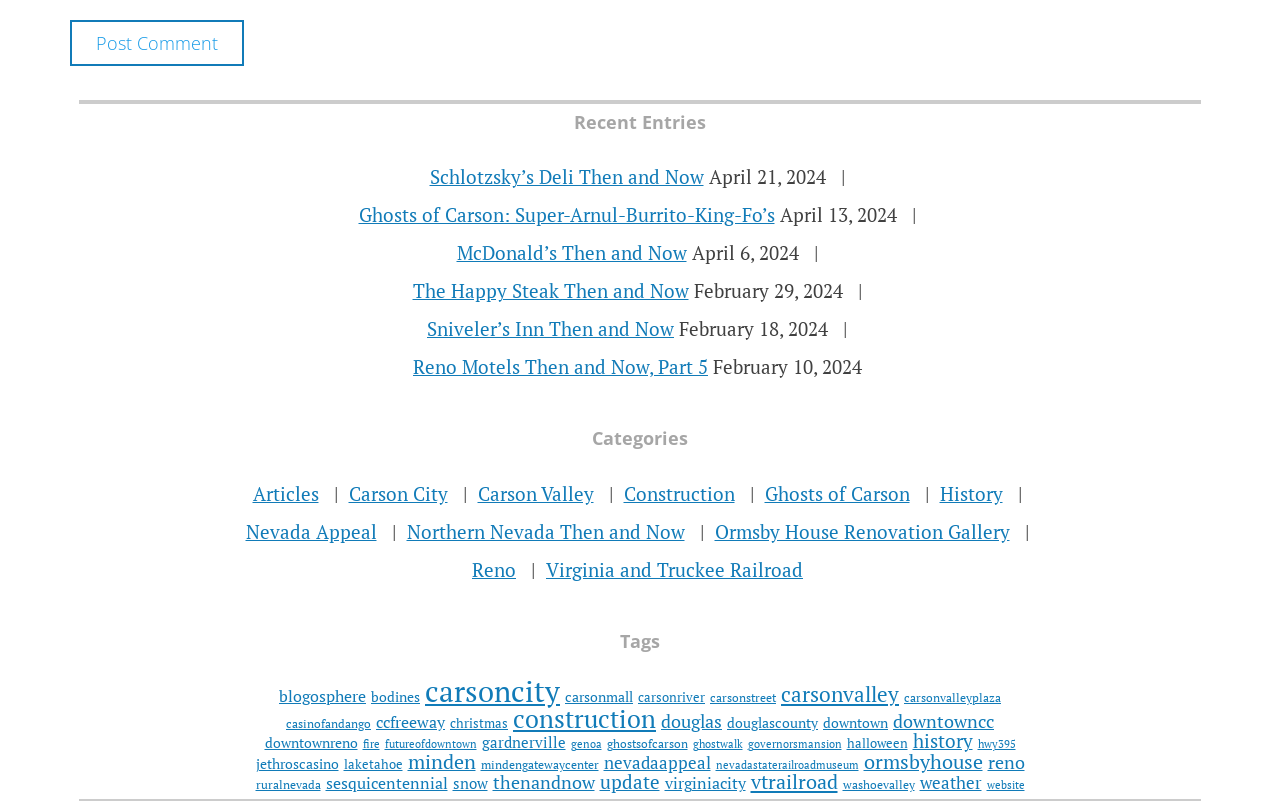How many recent entries are listed?
Provide a short answer using one word or a brief phrase based on the image.

6